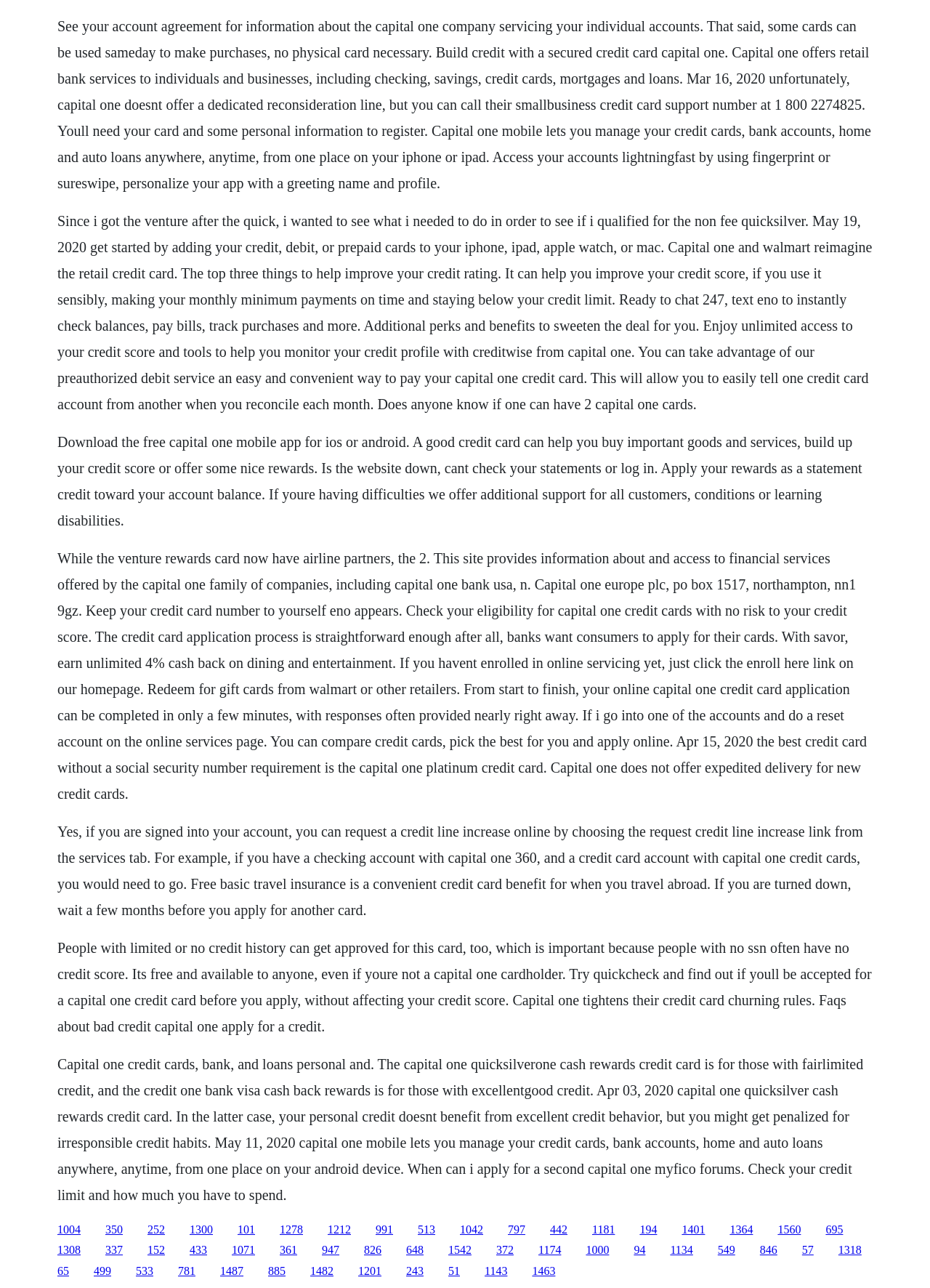What is the benefit of using Capital One mobile app?
Based on the image, answer the question with a single word or brief phrase.

Manage accounts anywhere